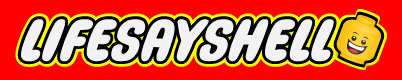Please reply with a single word or brief phrase to the question: 
What is the dominant color of the background?

Red